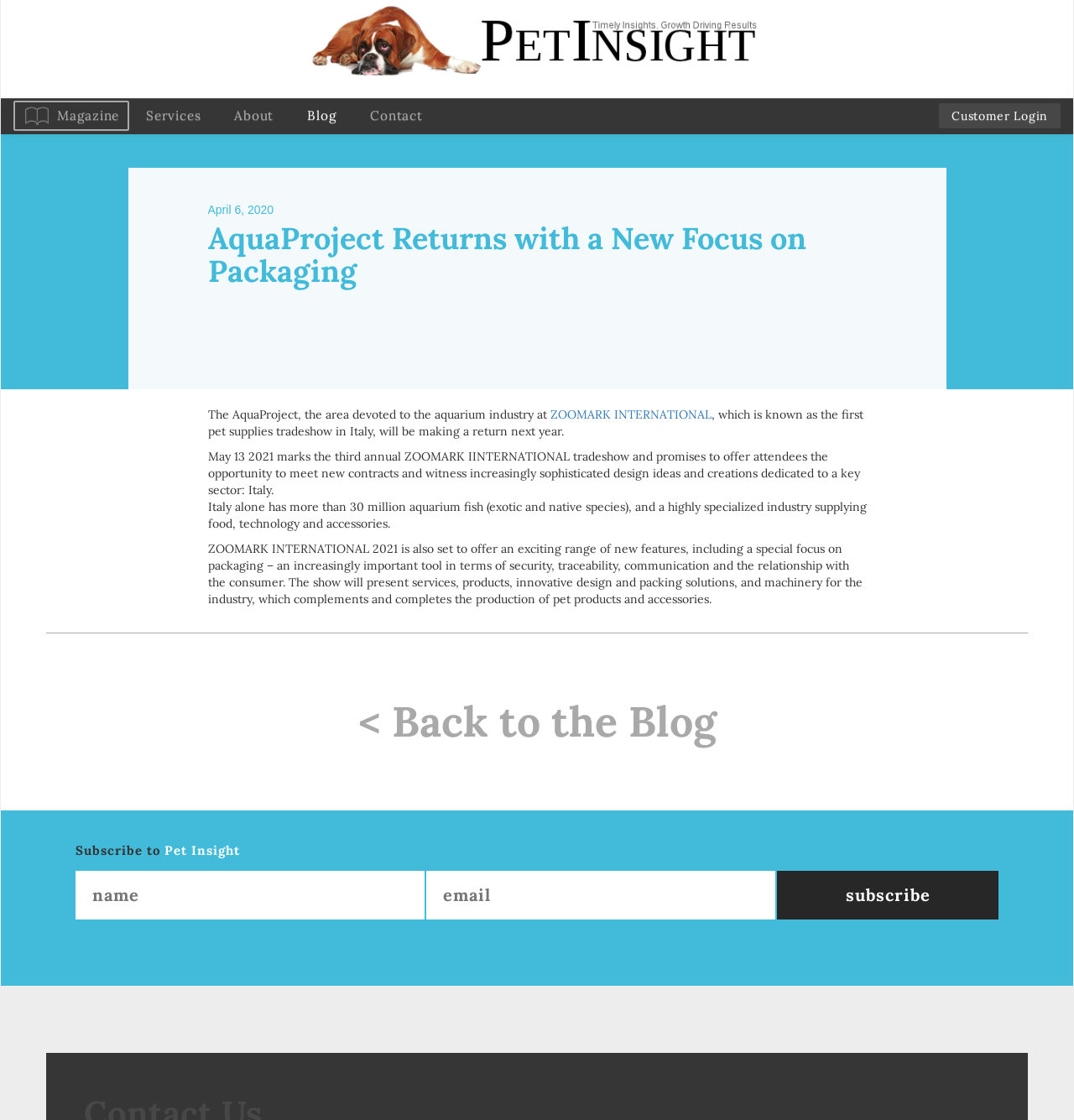Using the format (top-left x, top-left y, bottom-right x, bottom-right y), provide the bounding box coordinates for the described UI element. All values should be floating point numbers between 0 and 1: About

[0.203, 0.09, 0.27, 0.117]